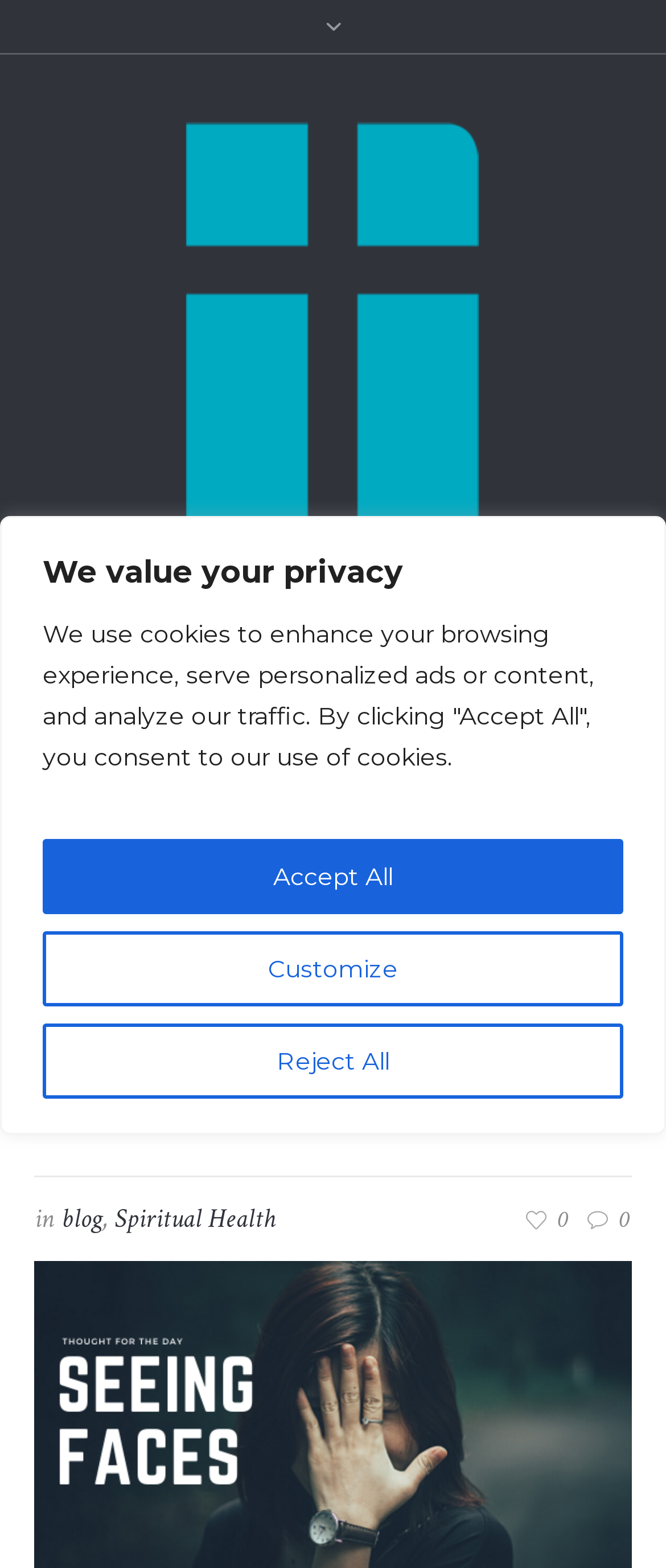Find the bounding box of the element with the following description: "title="Twitter"". The coordinates must be four float numbers between 0 and 1, formatted as [left, top, right, bottom].

[0.428, 0.408, 0.479, 0.429]